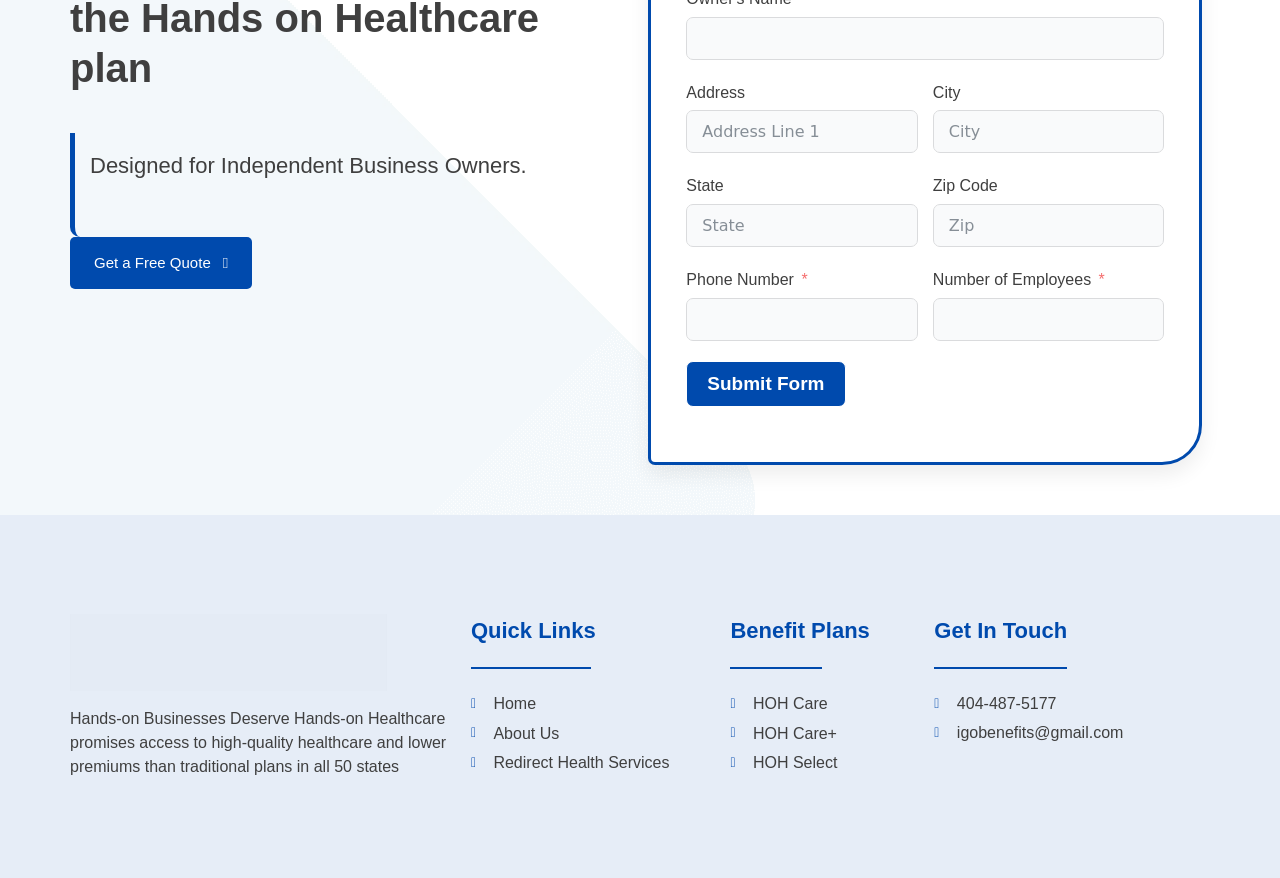How can I contact HOH Healthcare?
Please provide a comprehensive answer based on the visual information in the image.

The 'Get In Touch' section provides two contact options: a phone number (404-487-5177) and an email address (igobenefits@gmail.com), allowing users to reach out to HOH Healthcare.